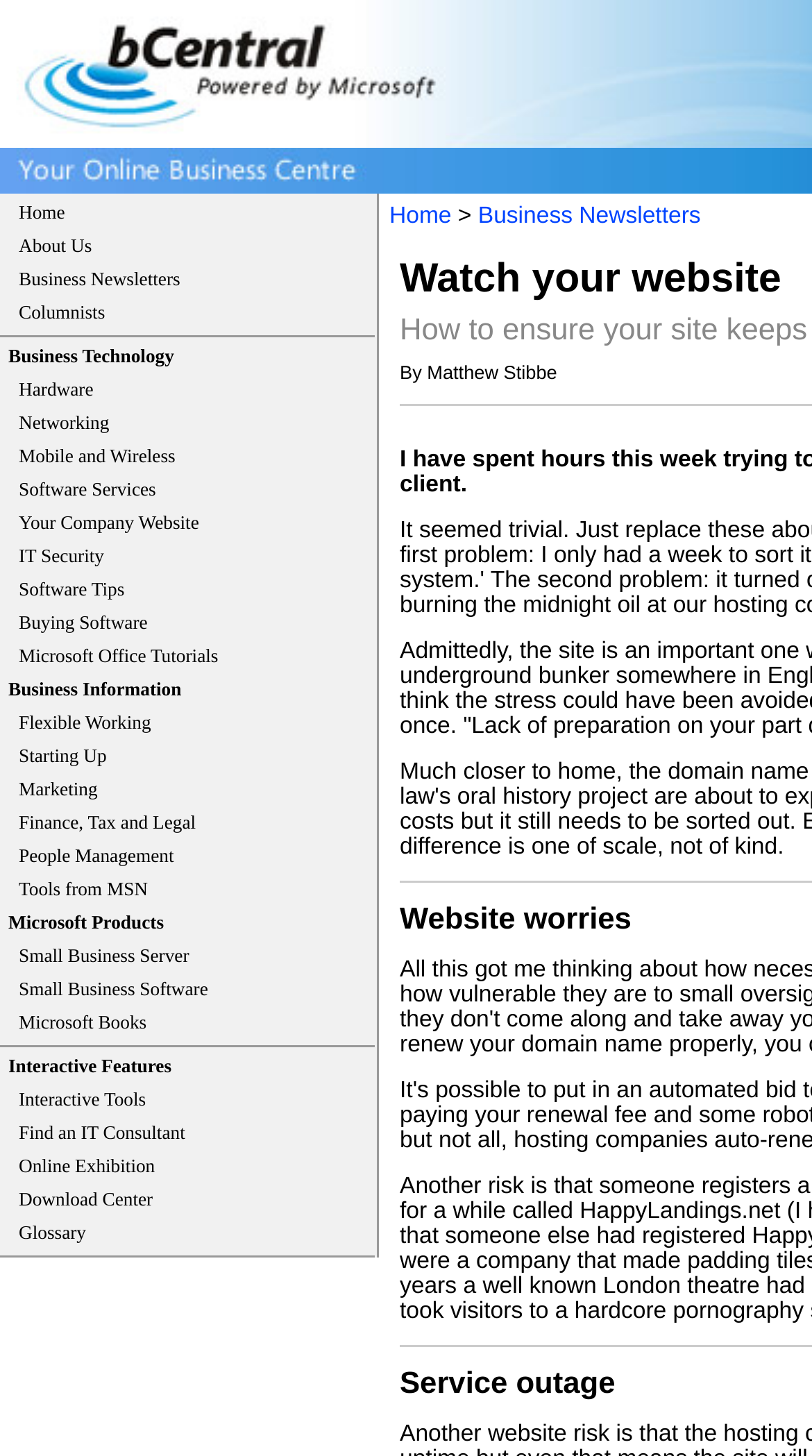Locate the bounding box coordinates of the element that needs to be clicked to carry out the instruction: "go to bCentral Home". The coordinates should be given as four float numbers ranging from 0 to 1, i.e., [left, top, right, bottom].

[0.0, 0.038, 0.549, 0.063]